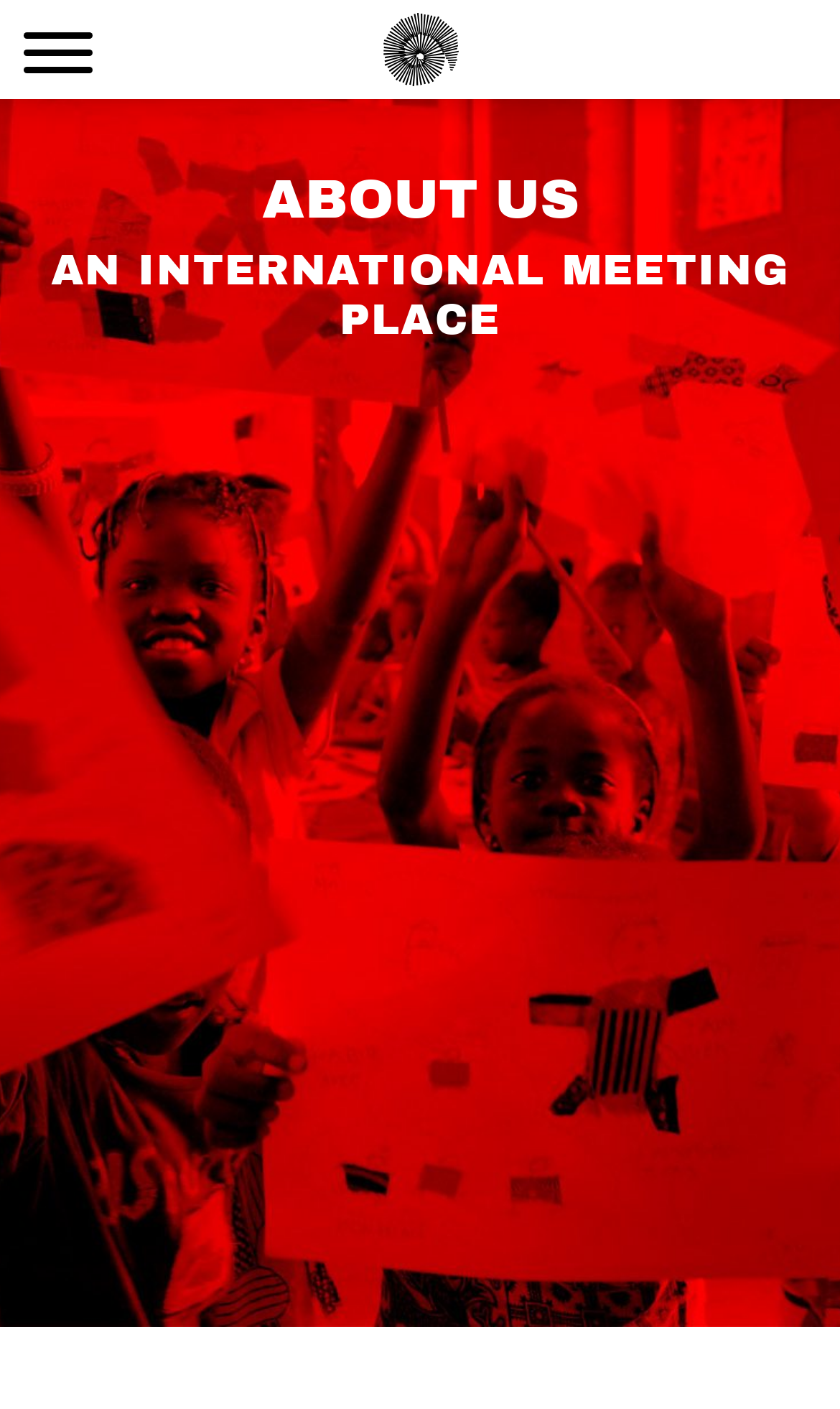Provide a one-word or one-phrase answer to the question:
What is the main image on the website about?

Operndorf Afrika